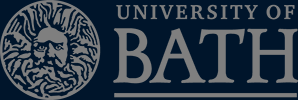Can you give a comprehensive explanation to the question given the content of the image?
What does the University of Bath logo represent?

The University of Bath logo represents the university's commitment to academic excellence and its historic roots in higher education, as depicted by the classical figure and the modern typography.